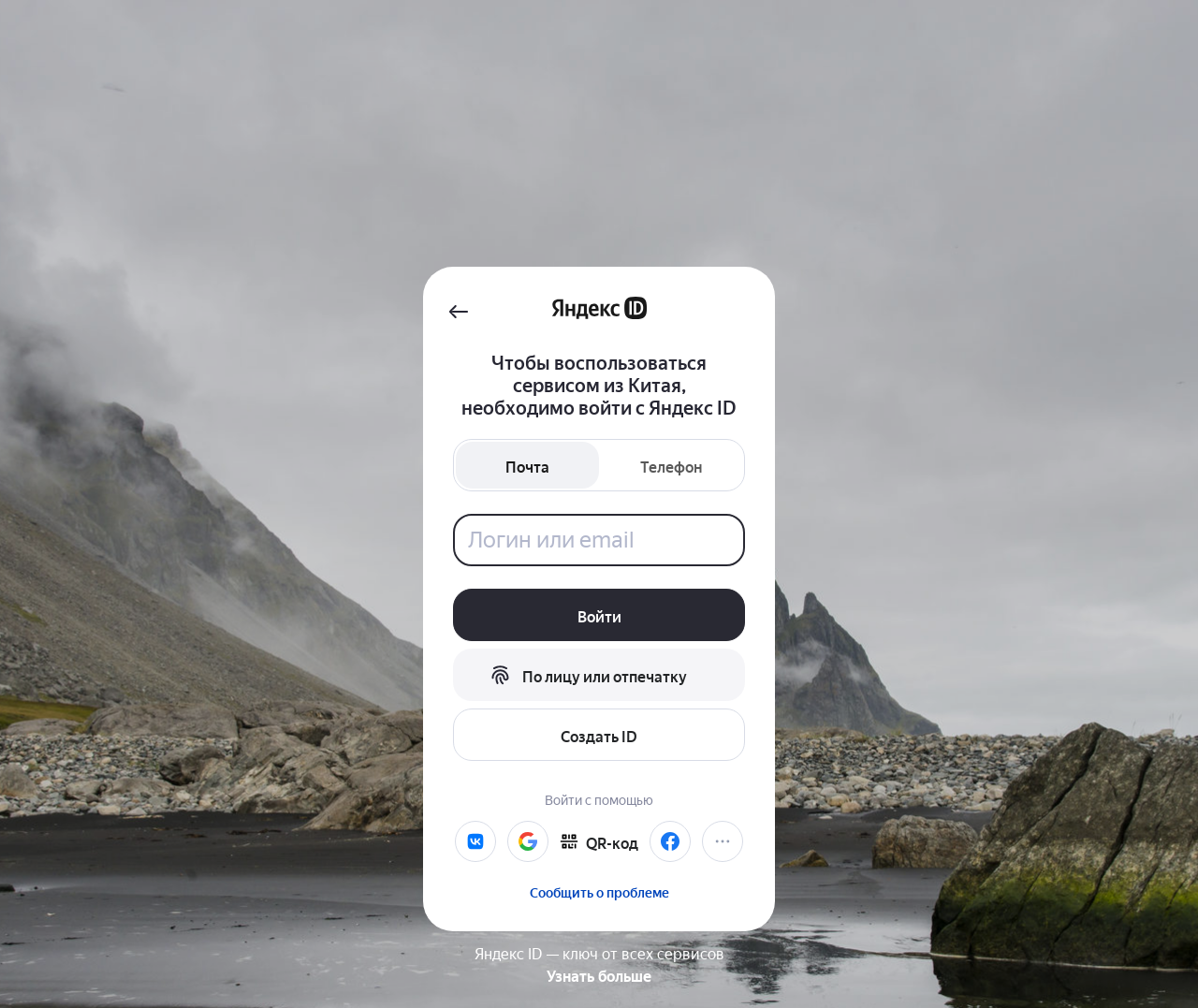Highlight the bounding box coordinates of the element you need to click to perform the following instruction: "Click the 'ВКонтакте' button."

[0.38, 0.814, 0.414, 0.855]